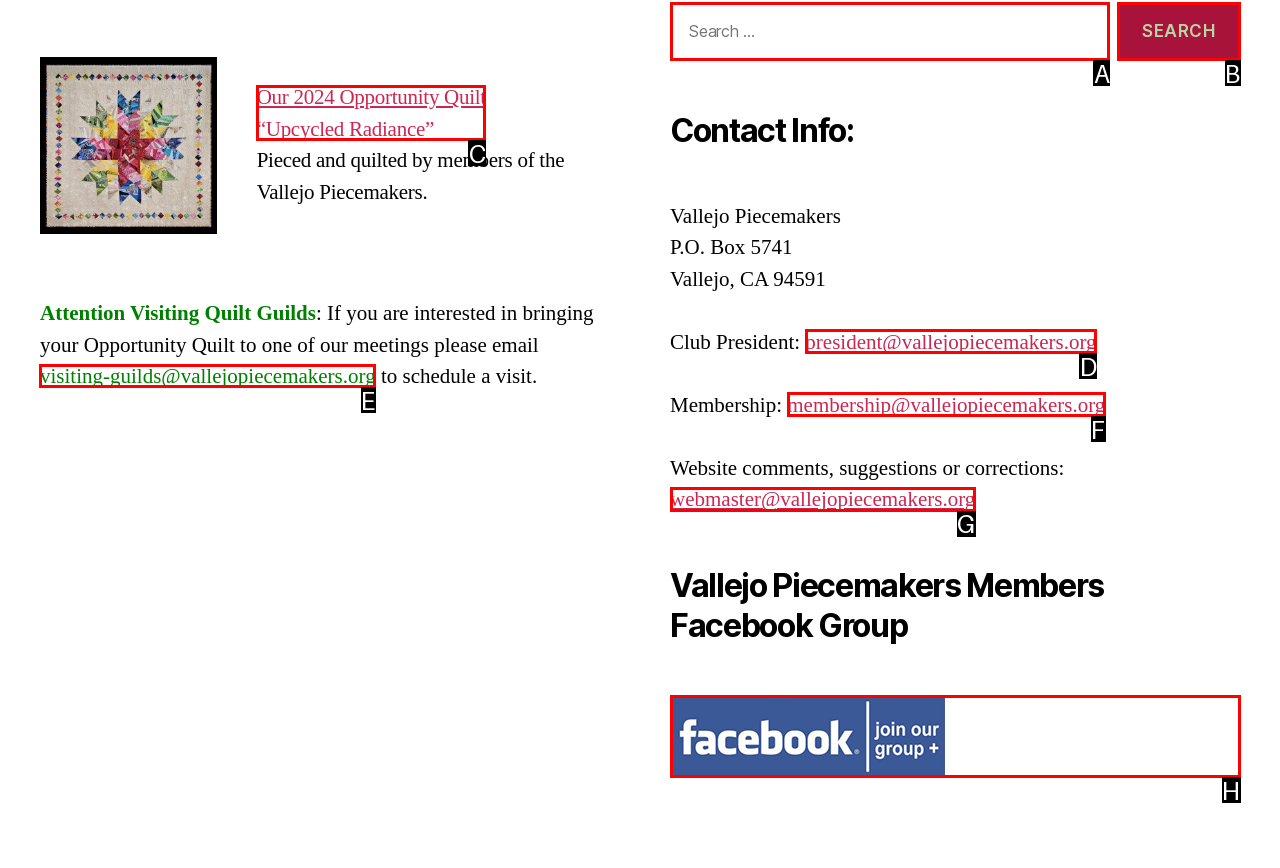Which UI element should be clicked to perform the following task: Email to schedule a visit? Answer with the corresponding letter from the choices.

E